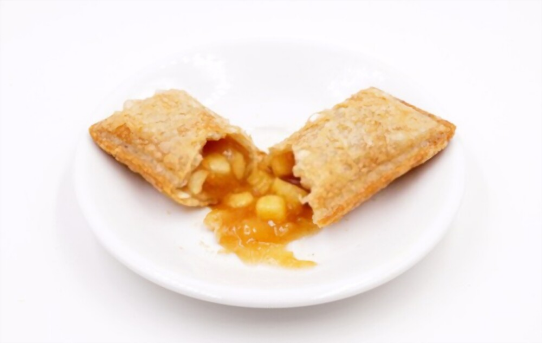Detail every aspect of the image in your description.

The image showcases a deliciously golden-brown apple pie-filled crispy cheddar frico cup, elegantly split in half, resting on a simple white plate. The flaky exterior reveals a warm, gooey filling of tender apples glistening with a rich, caramel-like sauce, evoking a sense of comfort and indulgence. This treat represents a creative spin on a classic dessert, merging the flavors of apple pie with the unique twist of cheddar cheese, perfect for a cozy evening or as a delightful conversation starter during gatherings. The minimalist presentation emphasizes the appetizing details of the dish, inviting the viewer to savor its enticing aroma and taste.